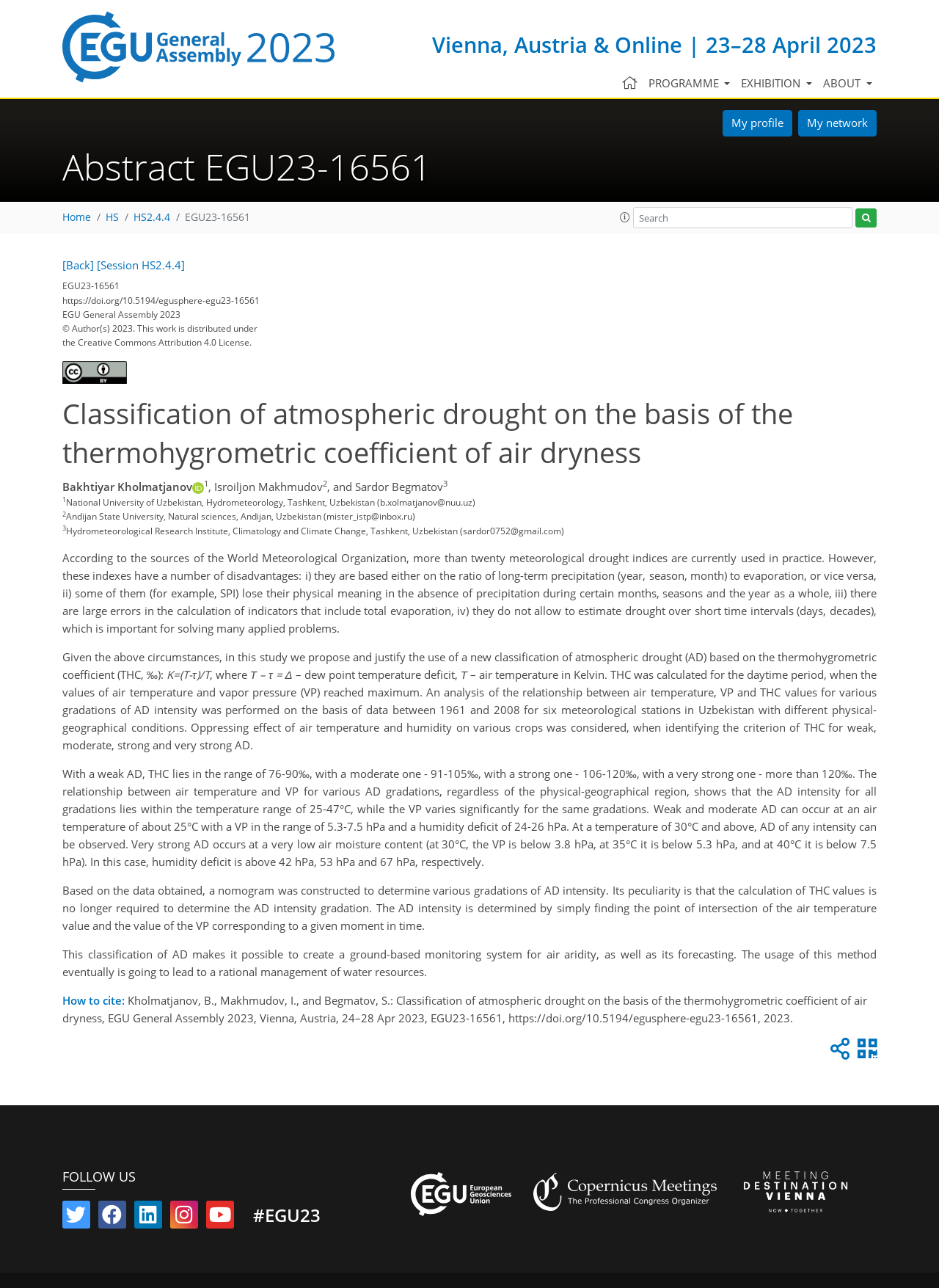Kindly respond to the following question with a single word or a brief phrase: 
What is the title of the abstract?

Abstract EGU23-16561